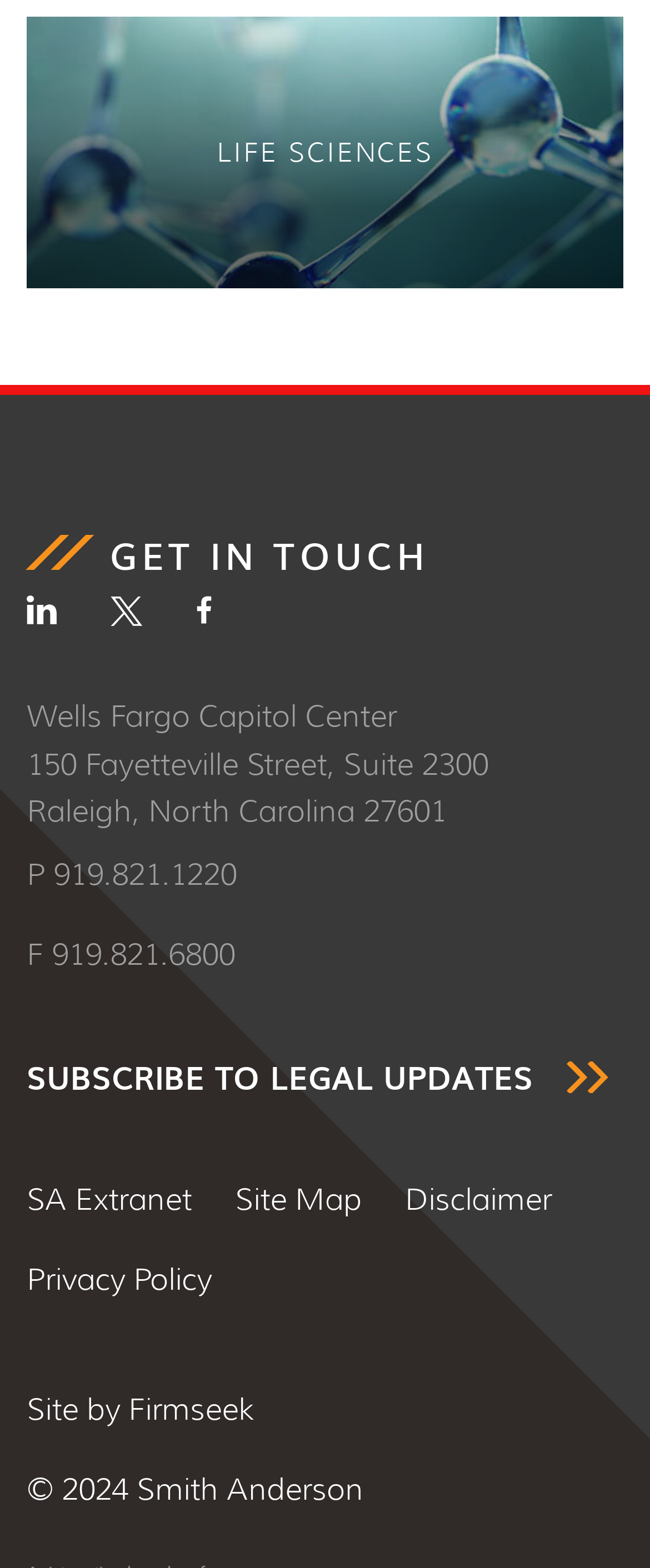Please find the bounding box coordinates (top-left x, top-left y, bottom-right x, bottom-right y) in the screenshot for the UI element described as follows: Disclaimer

[0.623, 0.74, 0.849, 0.791]